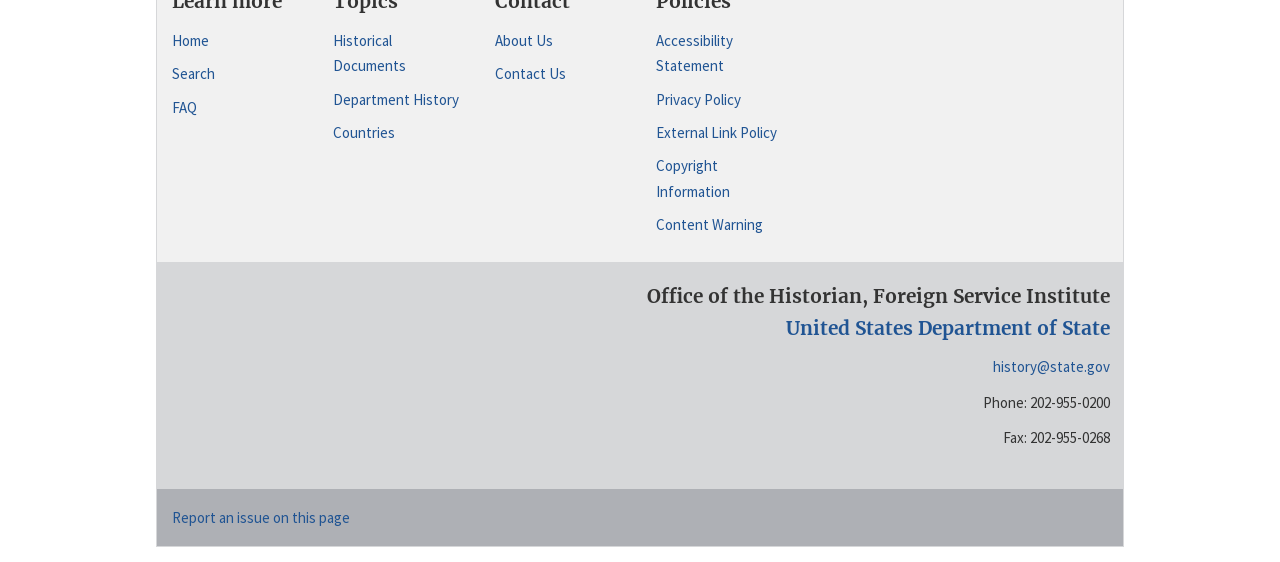What is the purpose of the 'Report an issue on this page' link?
Answer the question in a detailed and comprehensive manner.

The link 'Report an issue on this page' is likely used to report any problems or issues with the current webpage, allowing users to provide feedback or notify the website administrators of any errors.